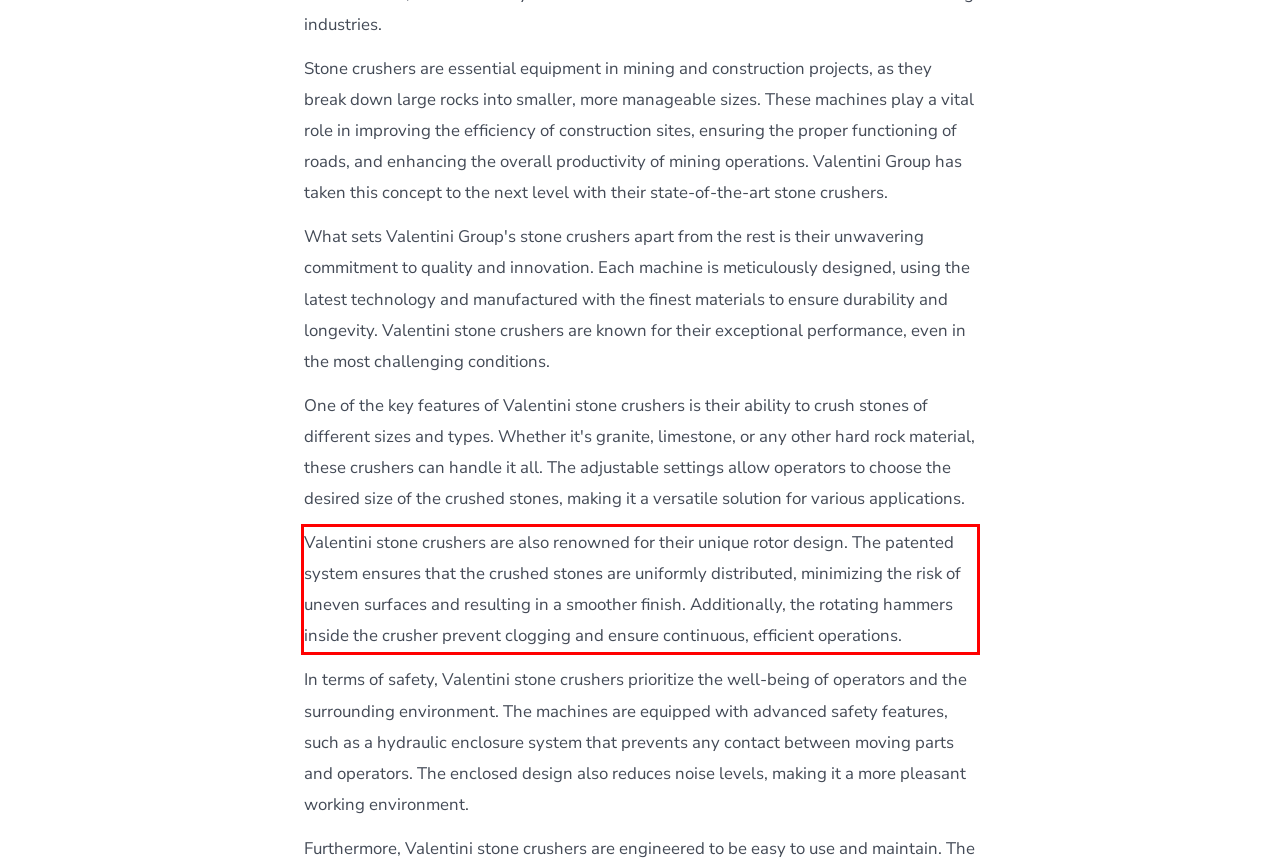You are provided with a screenshot of a webpage that includes a red bounding box. Extract and generate the text content found within the red bounding box.

Valentini stone crushers are also renowned for their unique rotor design. The patented system ensures that the crushed stones are uniformly distributed, minimizing the risk of uneven surfaces and resulting in a smoother finish. Additionally, the rotating hammers inside the crusher prevent clogging and ensure continuous, efficient operations.